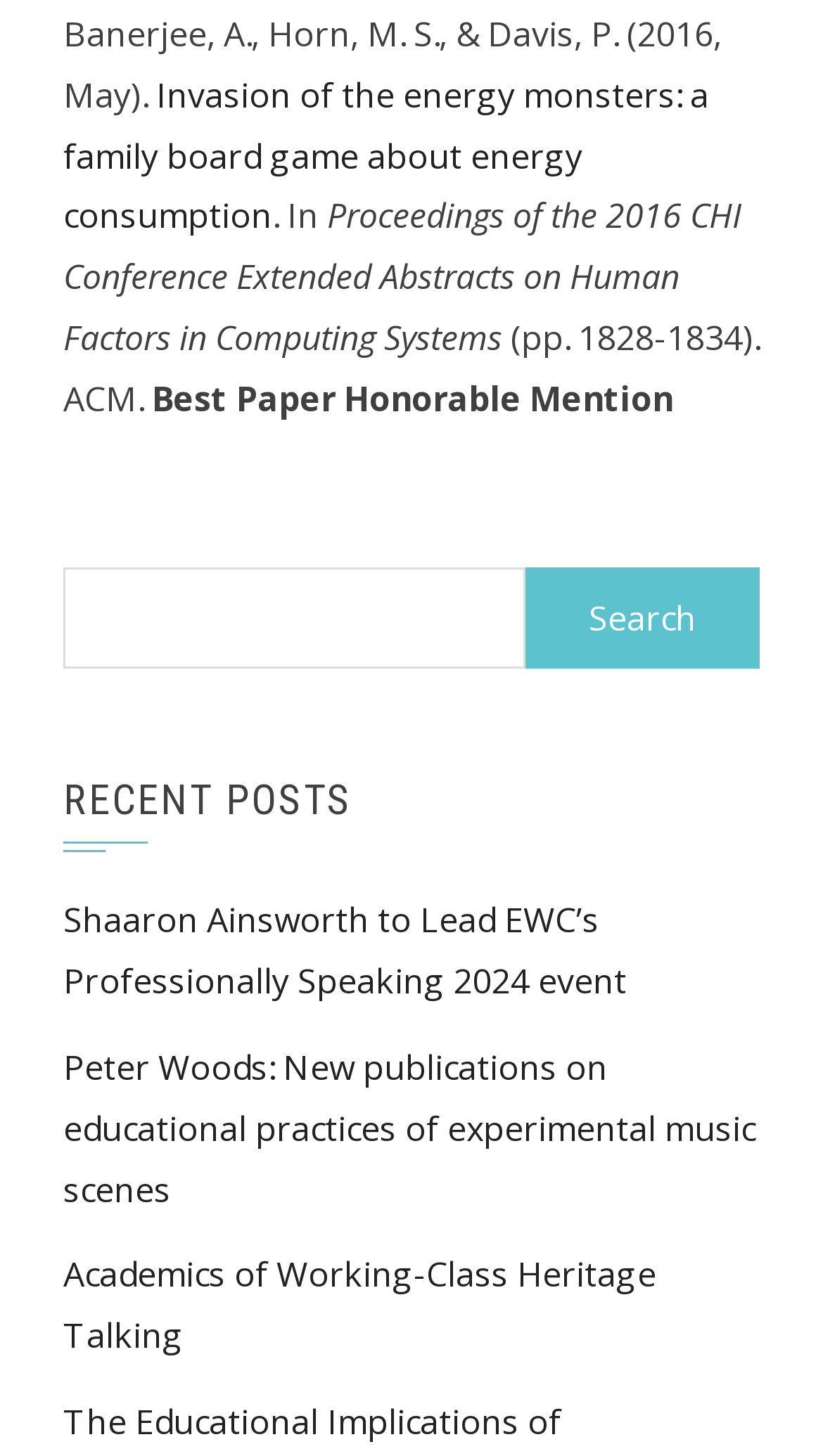How many recent posts are listed?
Provide a fully detailed and comprehensive answer to the question.

The webpage has a section titled 'RECENT POSTS' which lists three recent posts. These posts are links with titles 'Shaaron Ainsworth to Lead EWC’s Professionally Speaking 2024 event', 'Peter Woods: New publications on educational practices of experimental music scenes', and 'Academics of Working-Class Heritage Talking'.